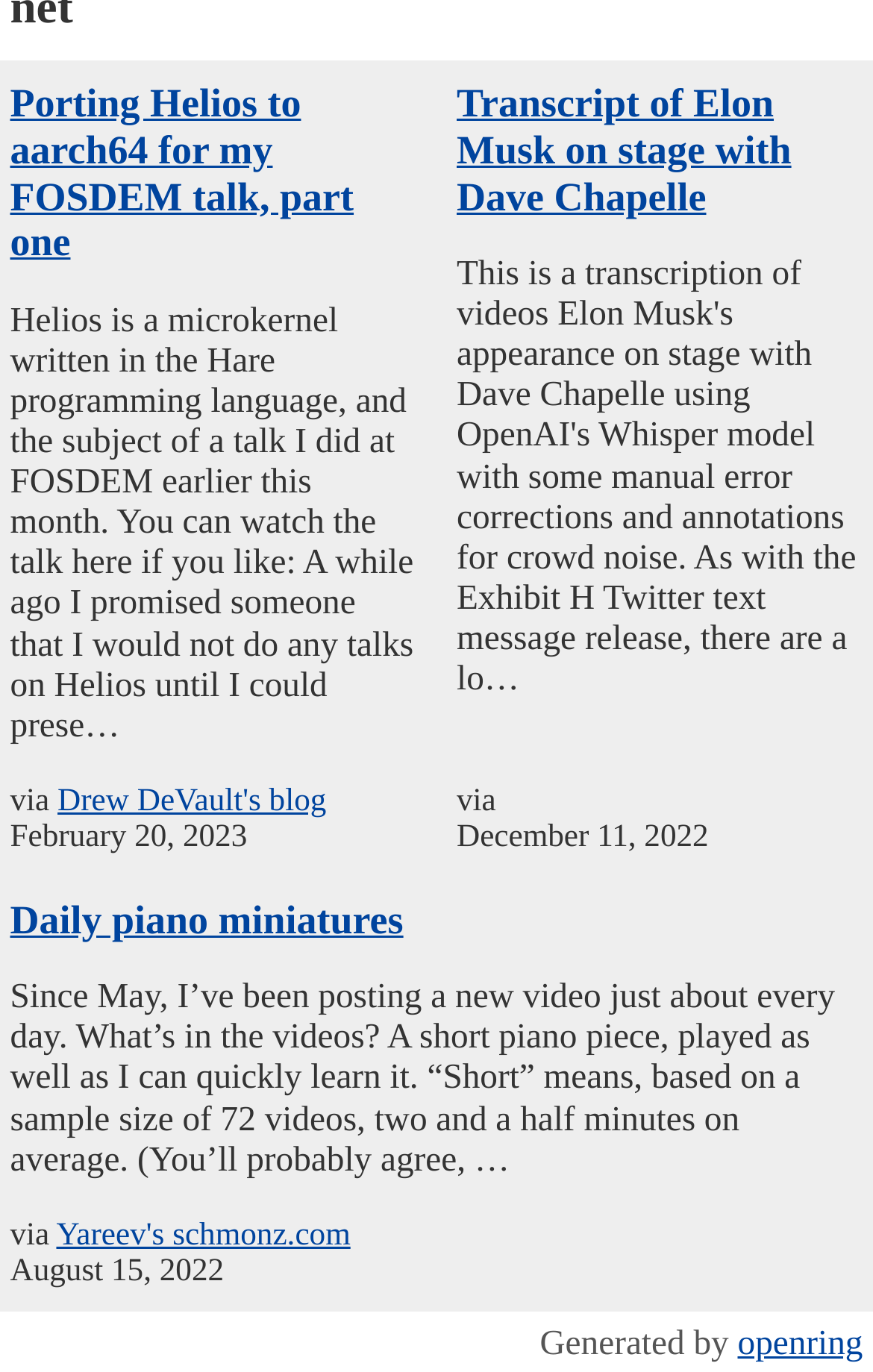Please find the bounding box for the following UI element description. Provide the coordinates in (top-left x, top-left y, bottom-right x, bottom-right y) format, with values between 0 and 1: Drew DeVault's blog

[0.066, 0.567, 0.374, 0.593]